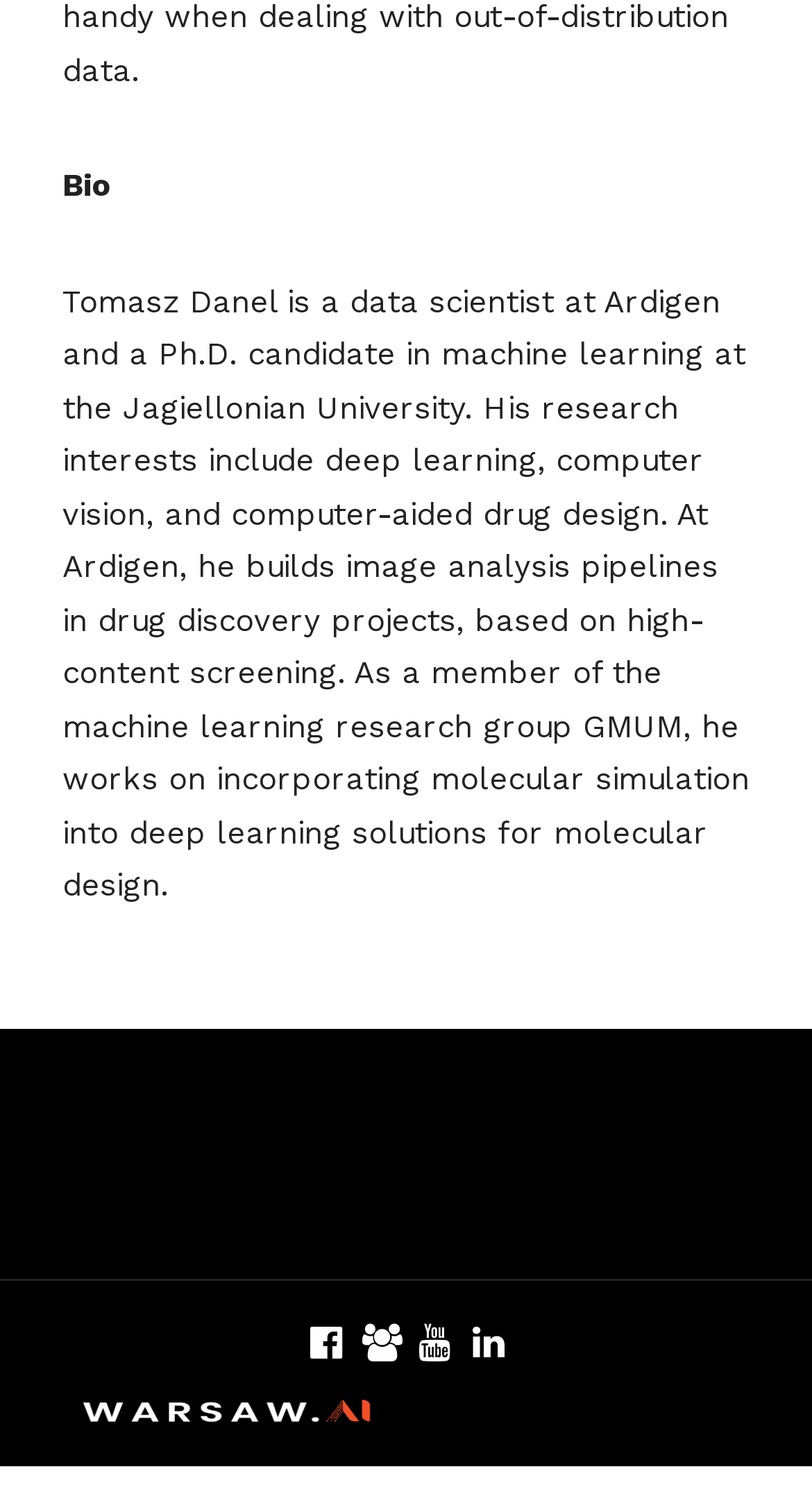Given the element description "Instagram .st0{fill-rule:evenodd;clip-rule:evenodd;}", identify the bounding box of the corresponding UI element.

None